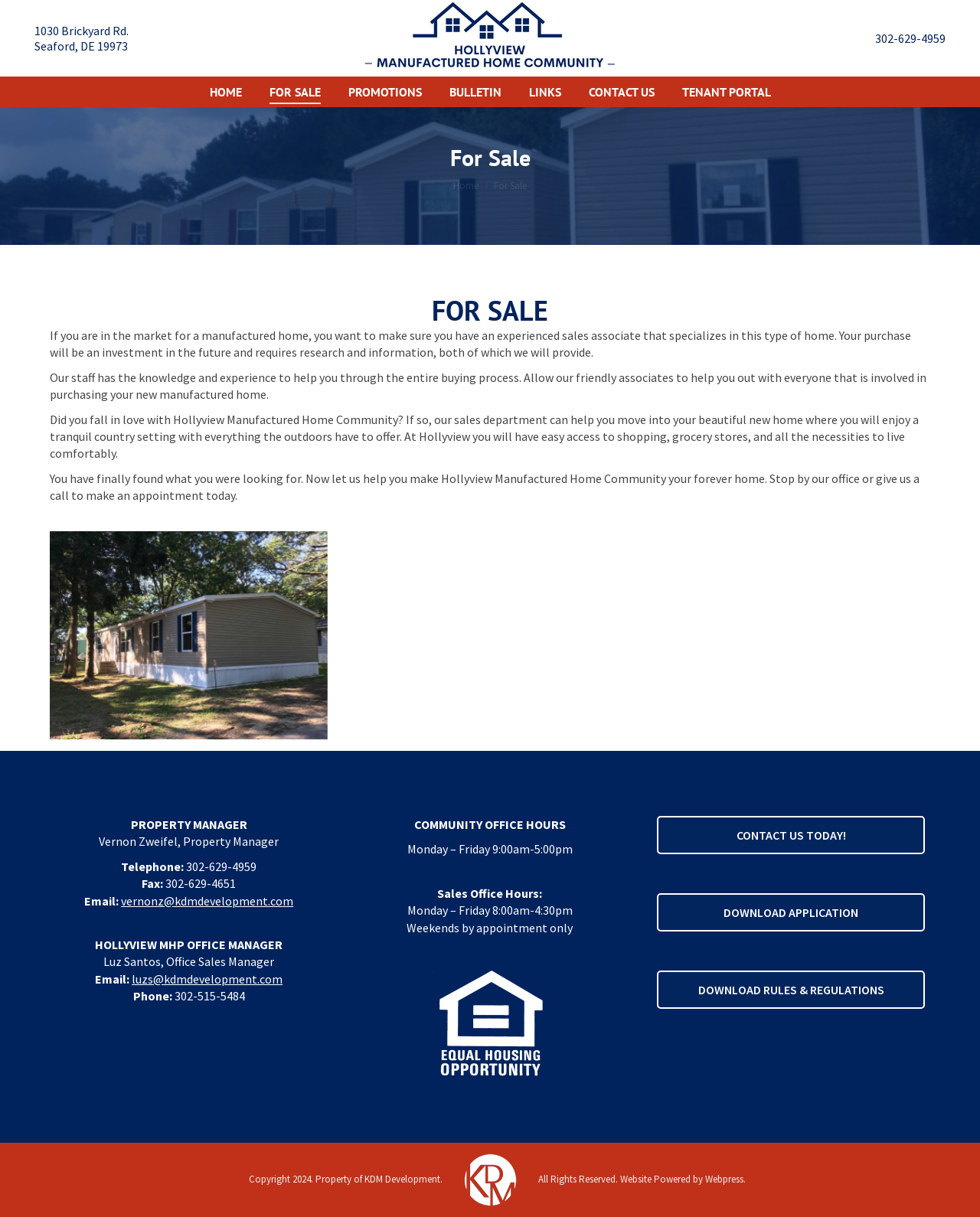Please specify the bounding box coordinates of the clickable region to carry out the following instruction: "Download the application". The coordinates should be four float numbers between 0 and 1, in the format [left, top, right, bottom].

[0.671, 0.734, 0.944, 0.765]